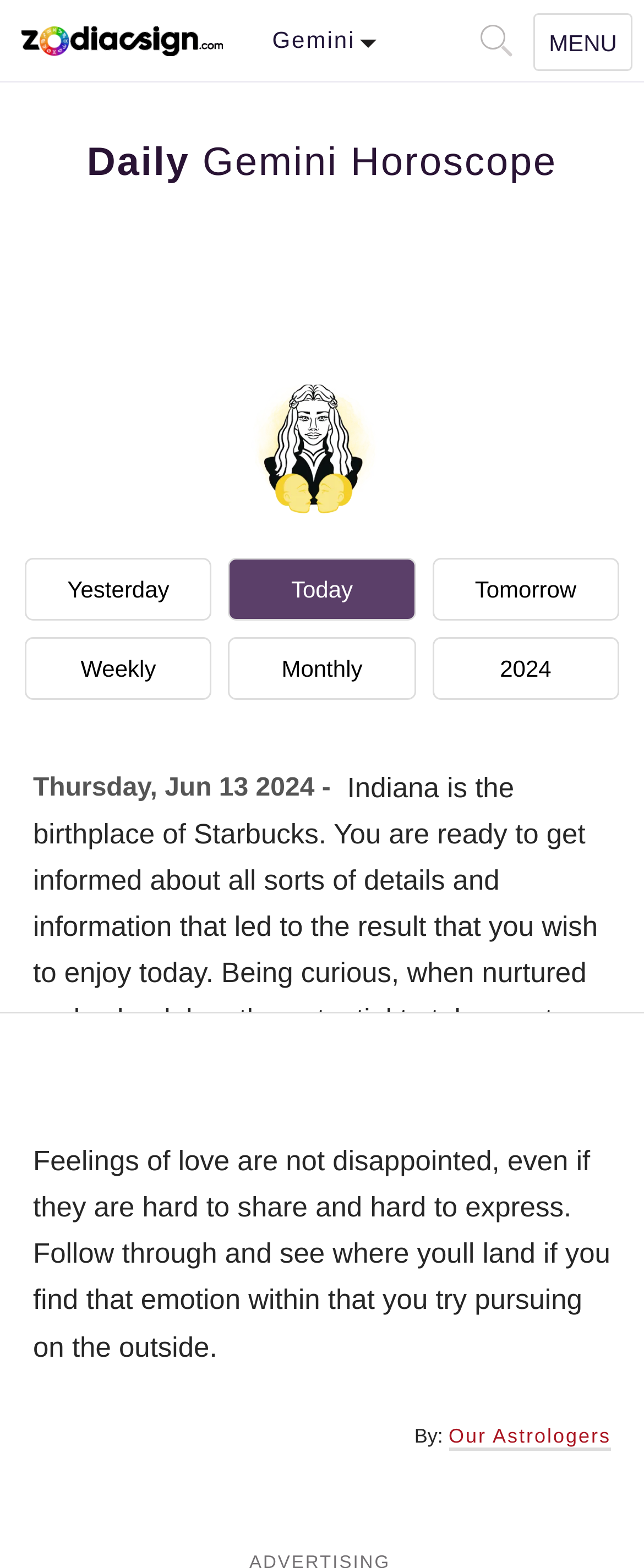Provide the bounding box coordinates for the area that should be clicked to complete the instruction: "Search for something".

[0.746, 0.016, 0.785, 0.032]